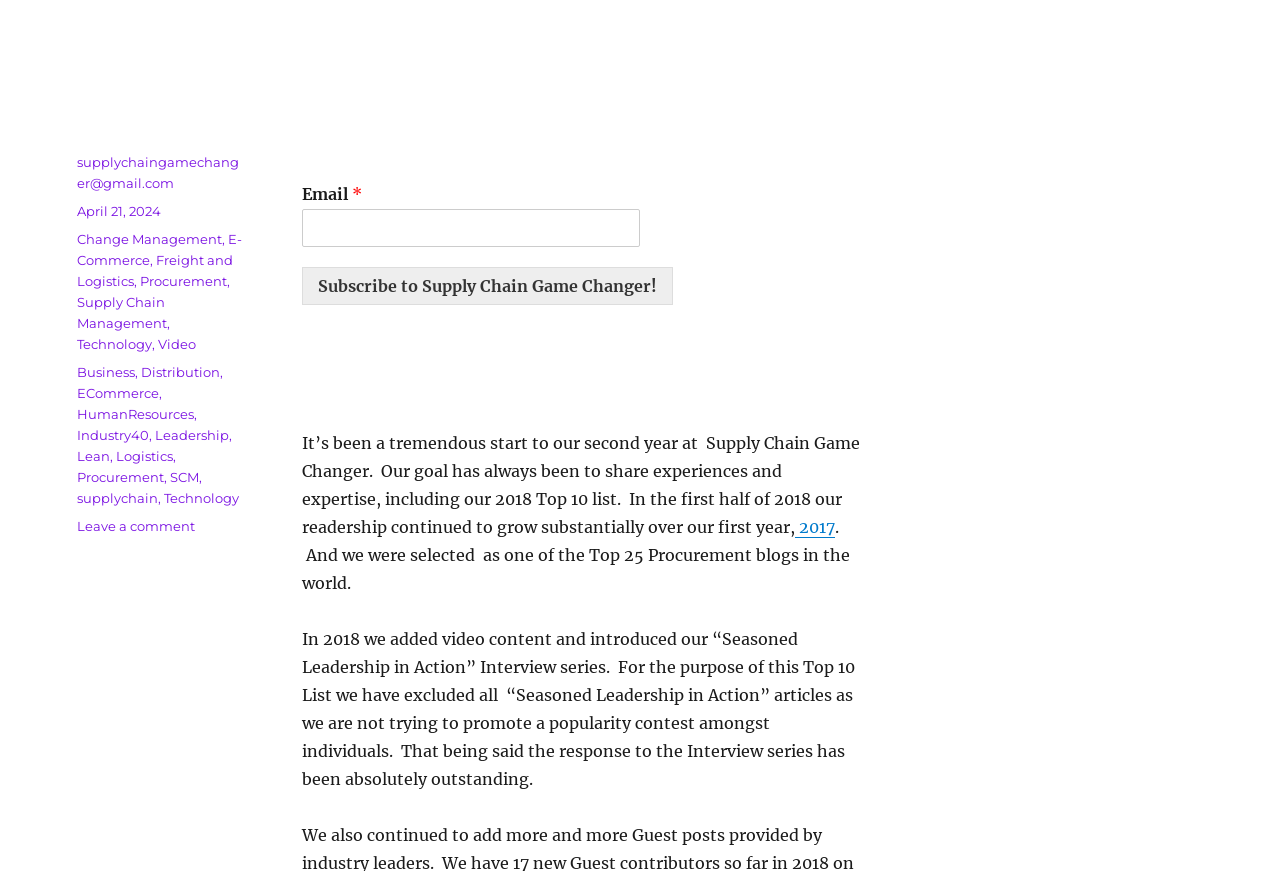What is the purpose of the textbox?
Answer the question with a detailed and thorough explanation.

The textbox is labeled as 'Email' and has a required attribute, indicating that it is necessary to enter an email address to subscribe to the 'Supply Chain Game Changer' newsletter.